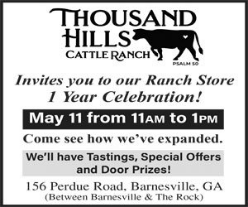Explain what is happening in the image with elaborate details.

The image showcases an invitation from Thousand Hills Cattle Ranch, celebrating the one-year anniversary of their ranch store. The event is scheduled for May 11, running from 11 AM to 1 PM, and promises attendees a chance to see the store's recent expansions. The invitation mentions that there will be tastings, special offers, and door prizes available for guests. Located at 156 Perdue Road in Barnesville, GA, the ranch store is conveniently situated between Barnesville and The Rock. The design of the invitation is simple yet inviting, featuring a silhouette of a cow and emphasizing the ranch's focus on local agricultural culture.